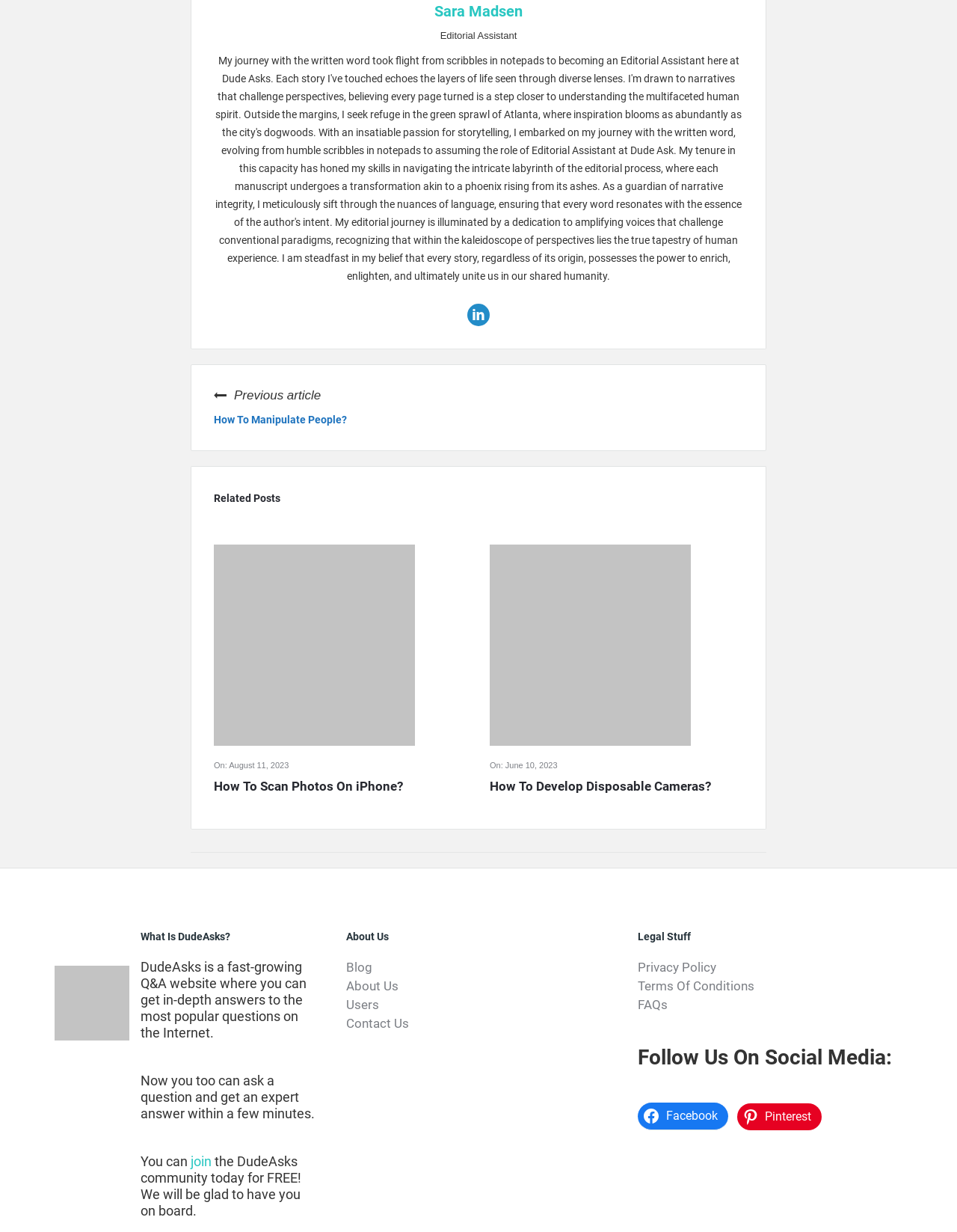Observe the image and answer the following question in detail: What is the topic of the article 'How To Scan Photos On iPhone?'?

The article 'How To Scan Photos On iPhone?' is a related post on the webpage, and its topic is about scanning photos on an iPhone, as indicated by the title and the image associated with it.